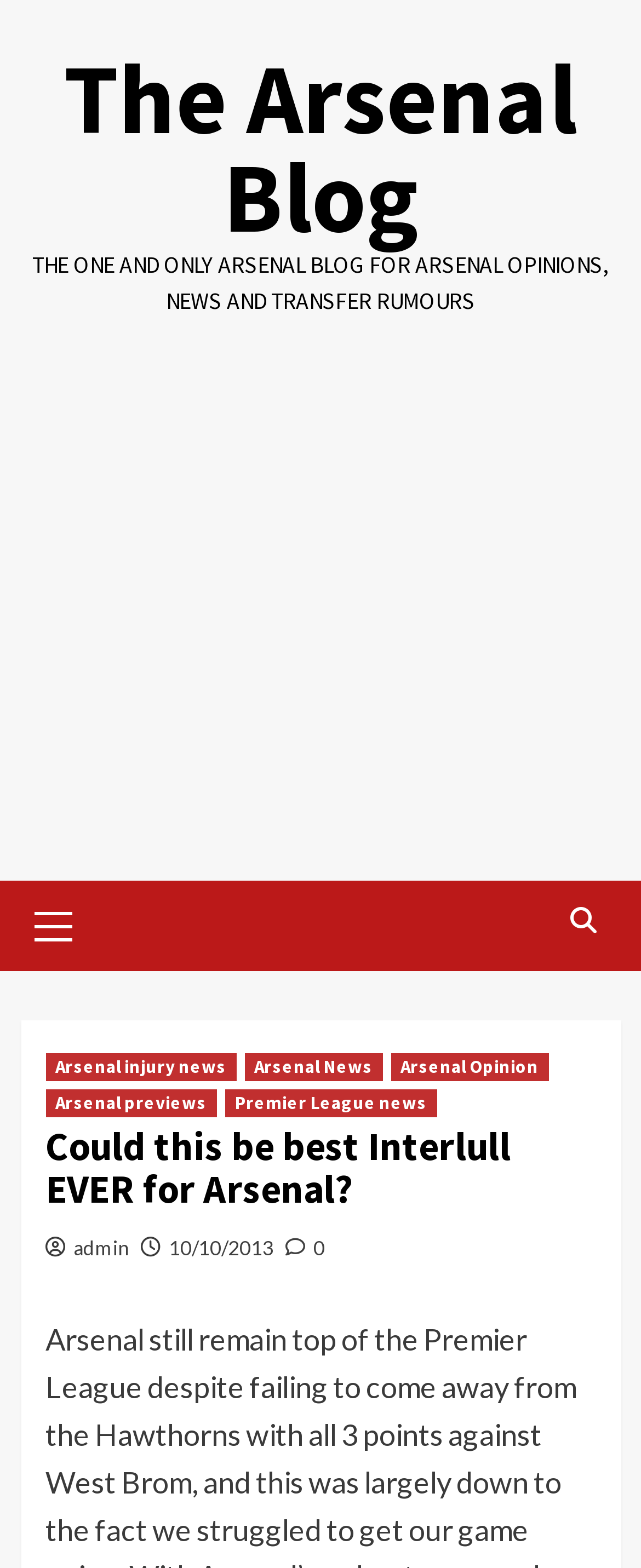Locate the bounding box coordinates of the clickable region necessary to complete the following instruction: "Click on the 'Primary Menu' link". Provide the coordinates in the format of four float numbers between 0 and 1, i.e., [left, top, right, bottom].

[0.032, 0.561, 0.135, 0.614]